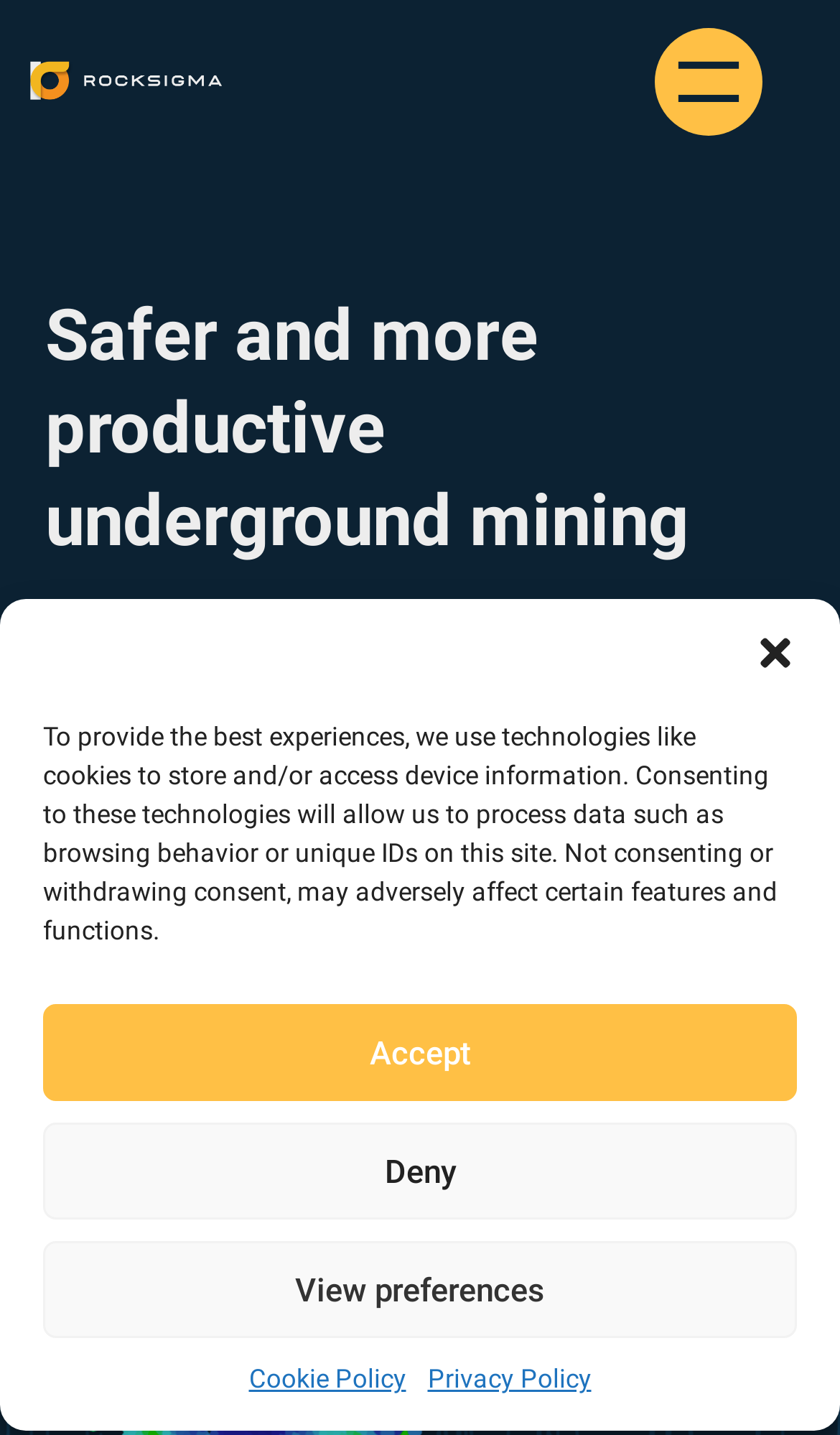What is the position of the 'What we do' button?
Refer to the image and provide a one-word or short phrase answer.

Below the text